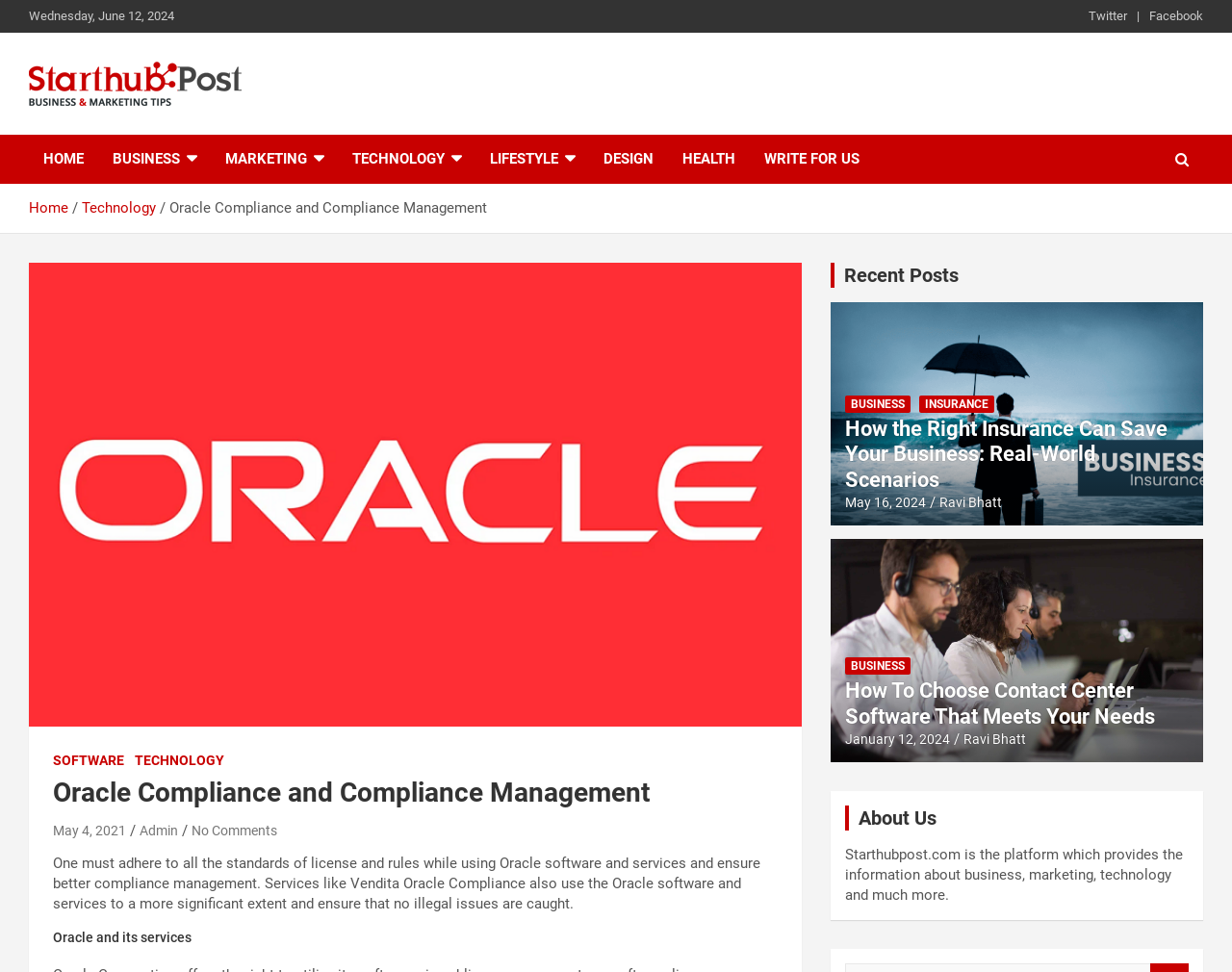Locate the UI element described by Ravi Bhatt in the provided webpage screenshot. Return the bounding box coordinates in the format (top-left x, top-left y, bottom-right x, bottom-right y), ensuring all values are between 0 and 1.

[0.782, 0.753, 0.833, 0.768]